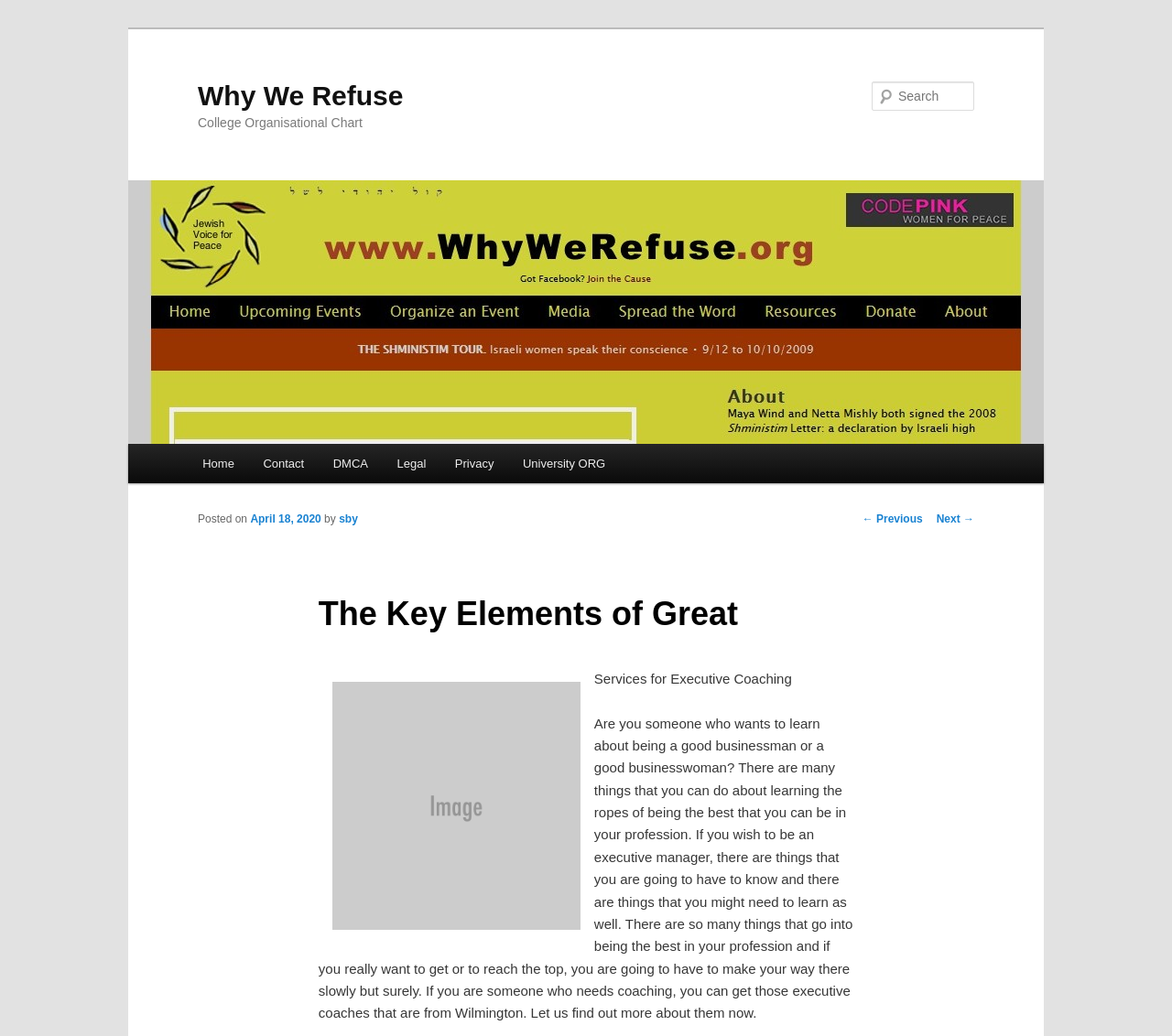Respond to the following query with just one word or a short phrase: 
What is the name of the college organisational chart?

College Organisational Chart